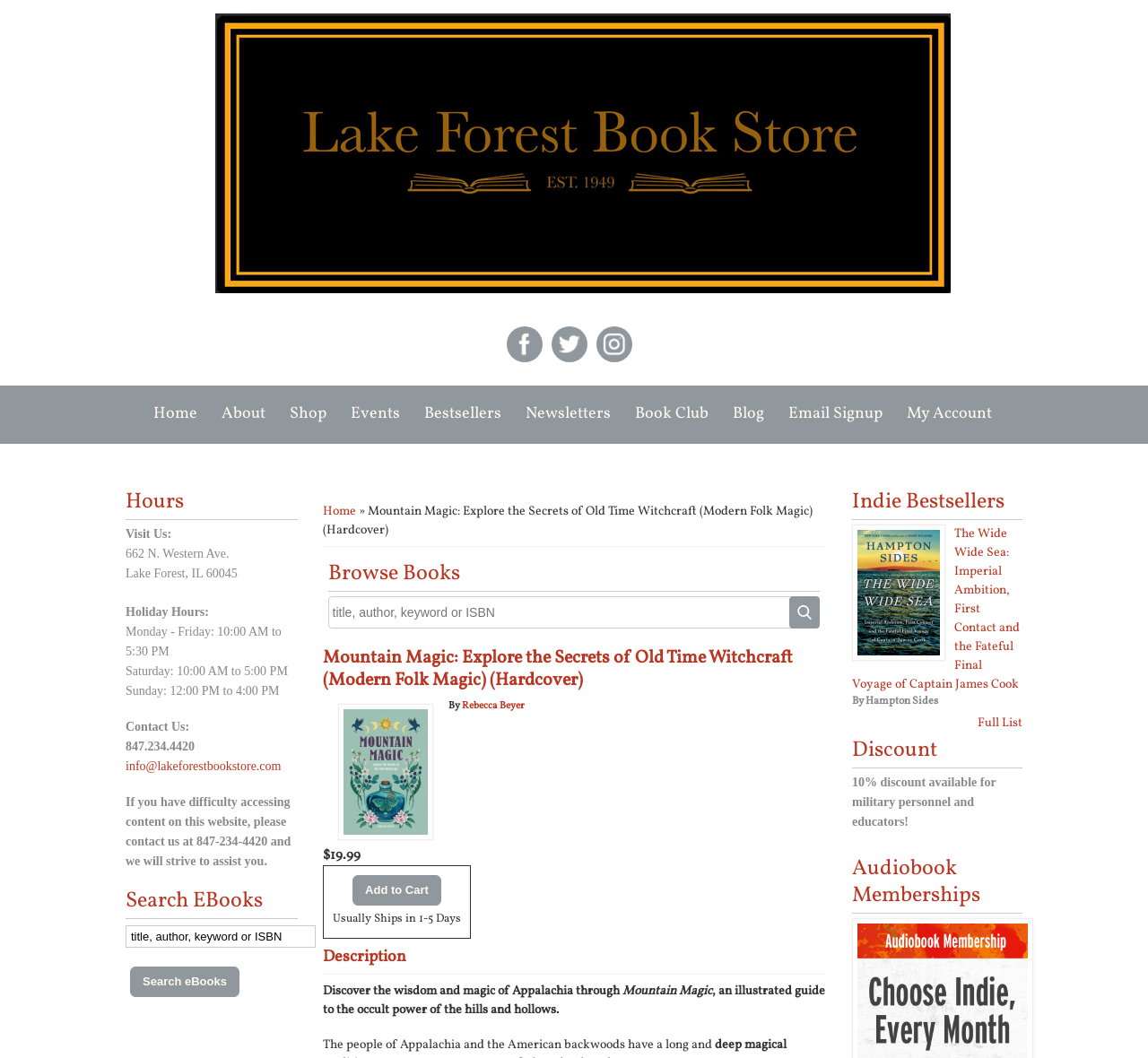Could you determine the bounding box coordinates of the clickable element to complete the instruction: "Search for eBooks"? Provide the coordinates as four float numbers between 0 and 1, i.e., [left, top, right, bottom].

[0.109, 0.875, 0.275, 0.896]